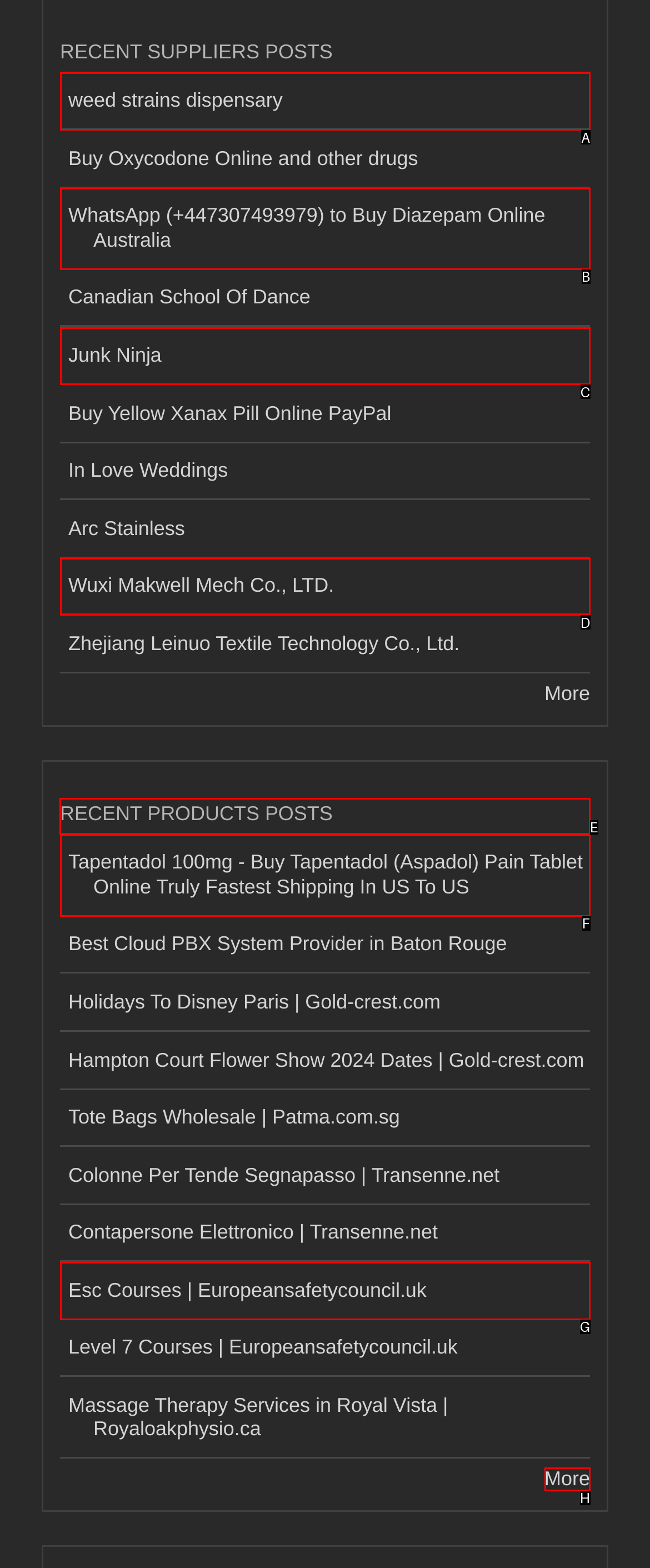Identify the correct option to click in order to complete this task: View recent products posts
Answer with the letter of the chosen option directly.

E